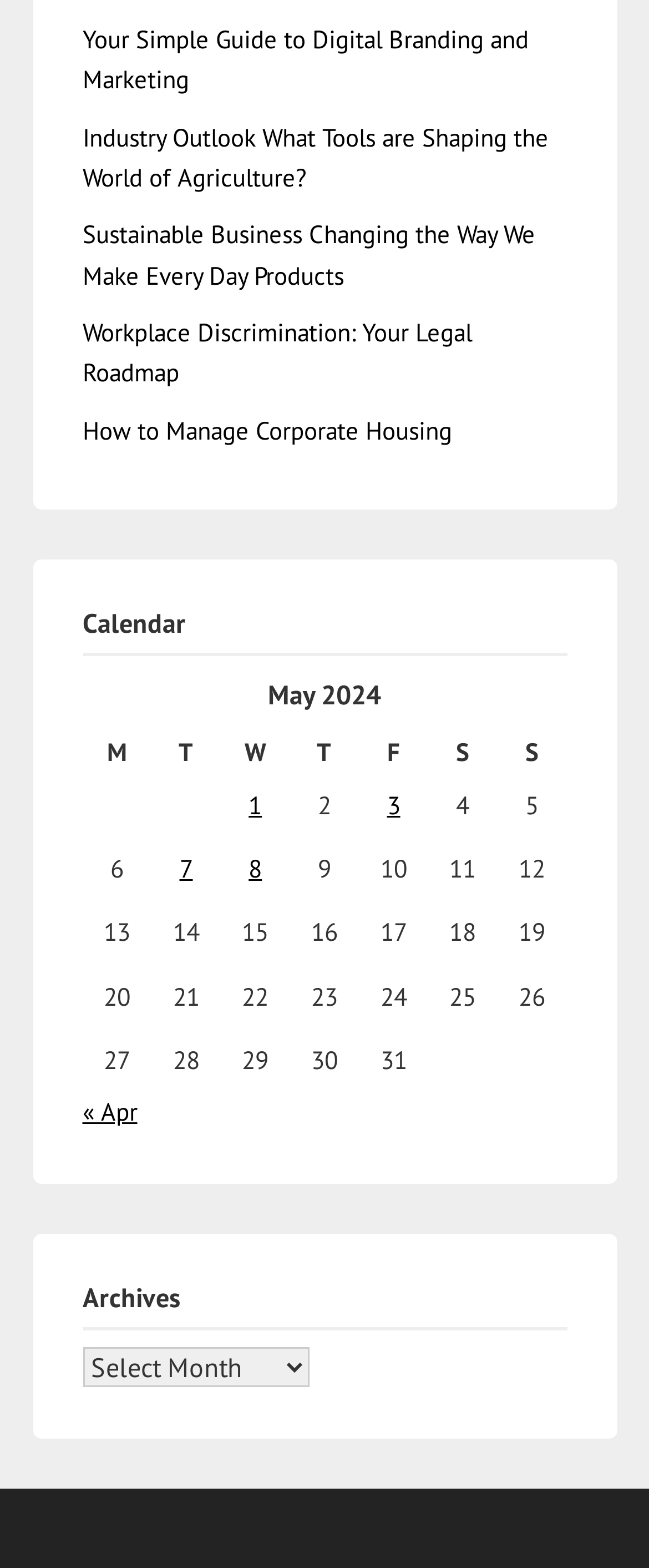How many column headers are in the calendar table?
Could you answer the question with a detailed and thorough explanation?

I counted the number of column headers in the table, starting from 'M' to 'S', and found 7 column headers.